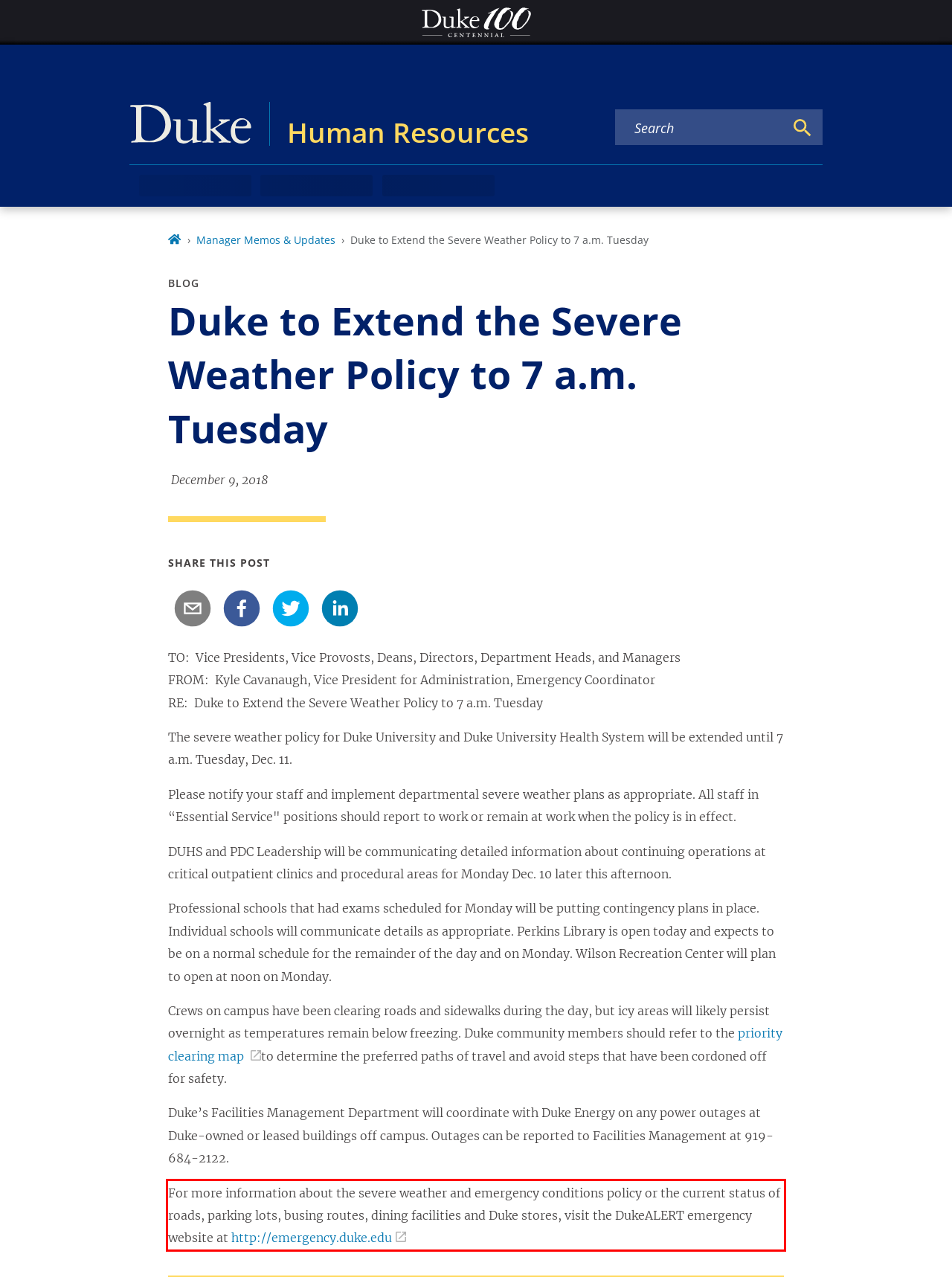Review the webpage screenshot provided, and perform OCR to extract the text from the red bounding box.

For more information about the severe weather and emergency conditions policy or the current status of roads, parking lots, busing routes, dining facilities and Duke stores, visit the DukeALERT emergency website at http://emergency.duke.edu